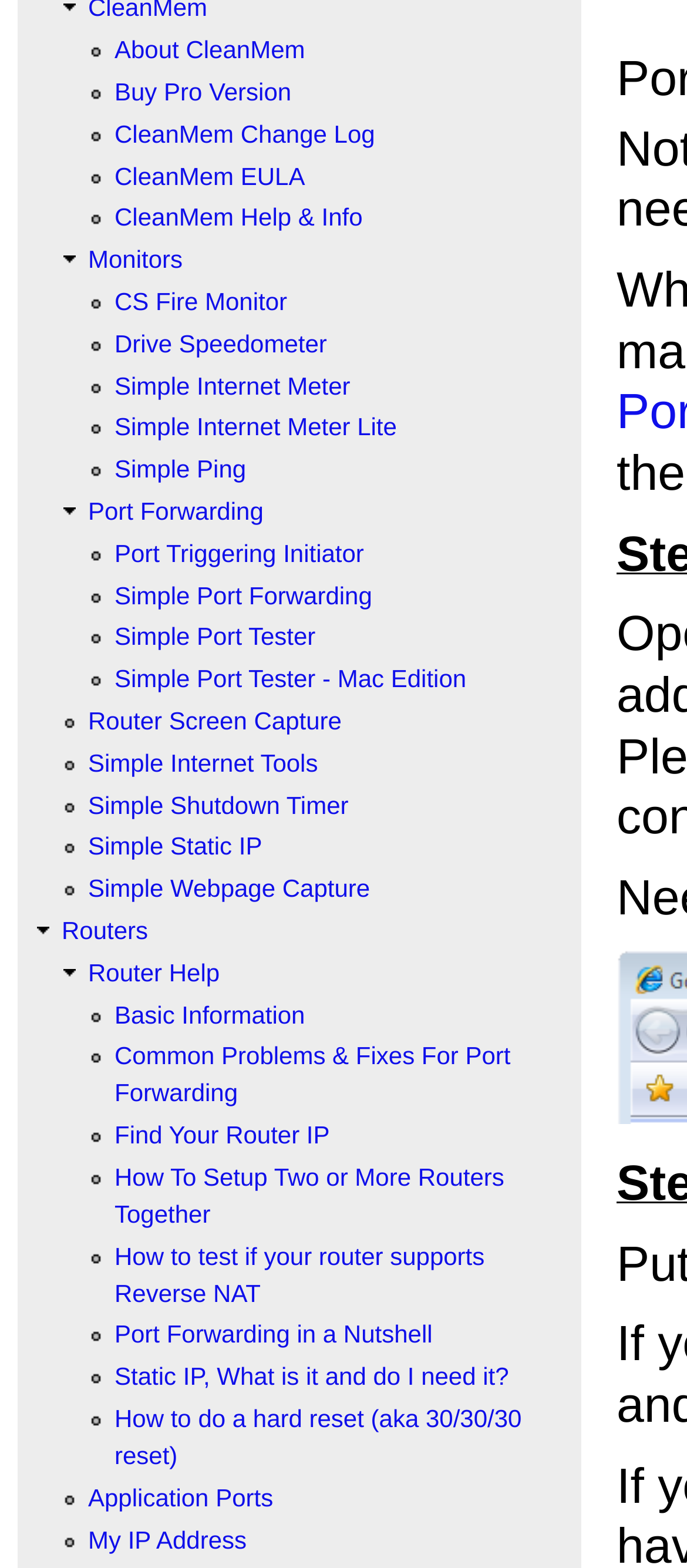Please specify the bounding box coordinates of the clickable region to carry out the following instruction: "Open CleanMem Change Log". The coordinates should be four float numbers between 0 and 1, in the format [left, top, right, bottom].

[0.167, 0.076, 0.546, 0.094]